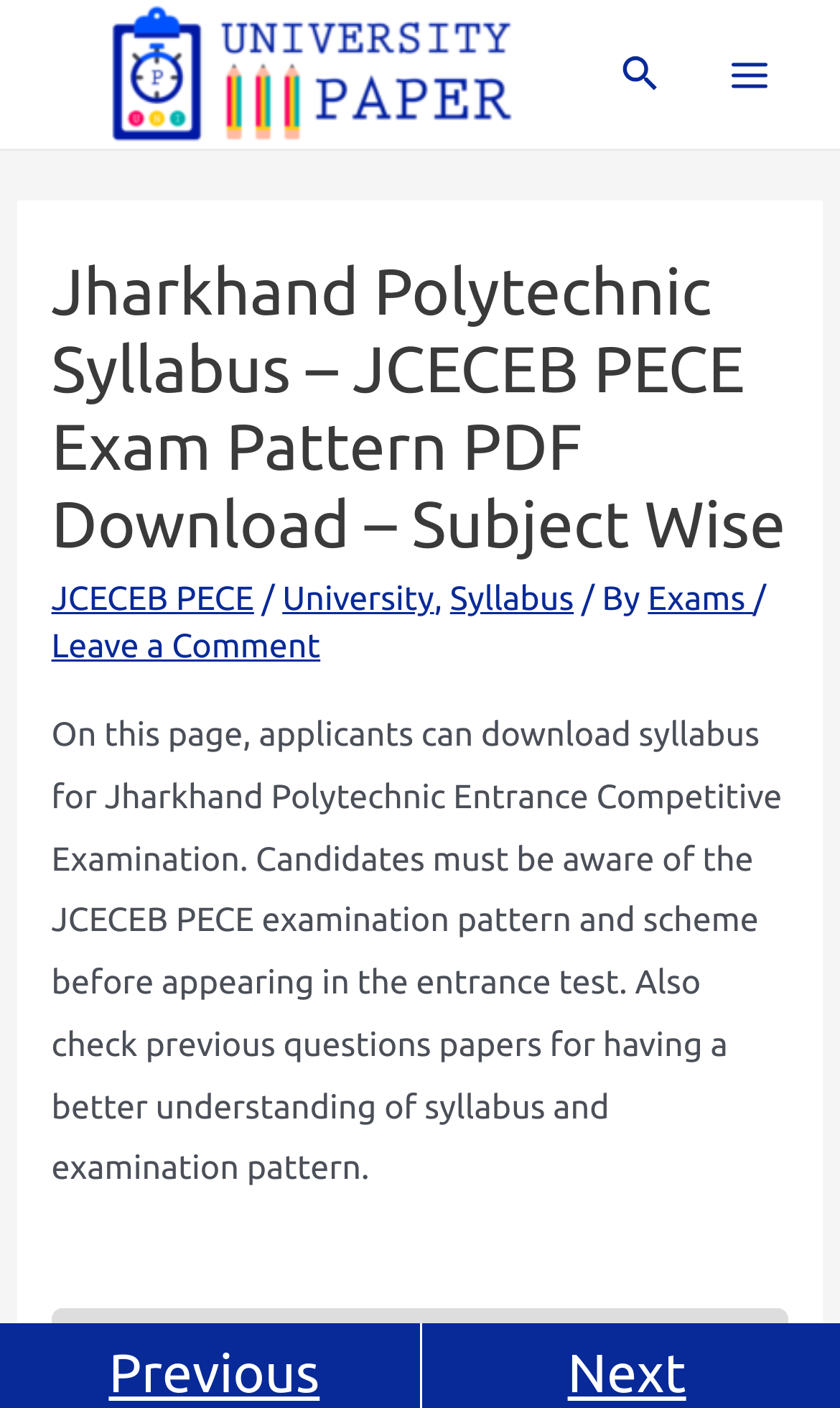Please determine the bounding box coordinates of the clickable area required to carry out the following instruction: "Visit the JCECEB PECE page". The coordinates must be four float numbers between 0 and 1, represented as [left, top, right, bottom].

[0.061, 0.411, 0.302, 0.437]